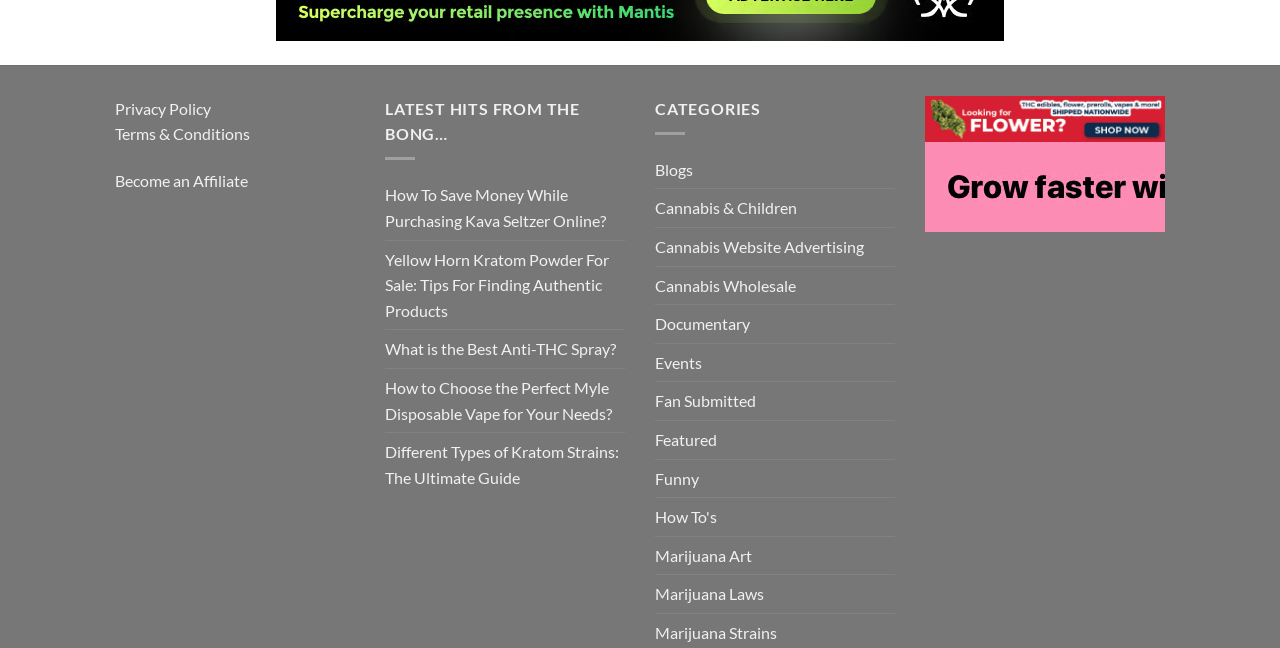Use the information in the screenshot to answer the question comprehensively: What is the topic of the link 'How To Save Money While Purchasing Kava Seltzer Online?'?

The link 'How To Save Money While Purchasing Kava Seltzer Online?' is related to Kava Seltzer, which is a product or topic being discussed on the webpage.